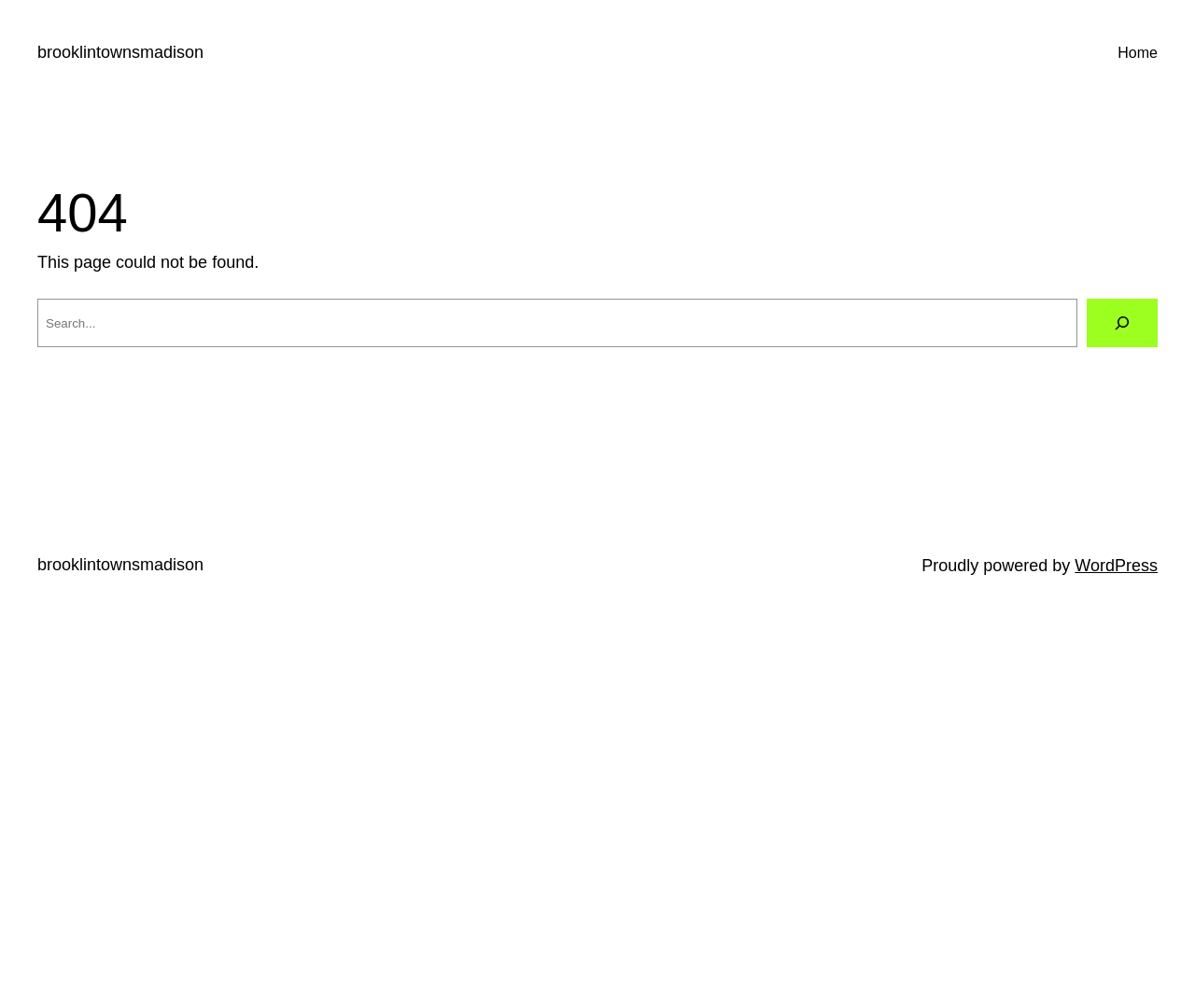Answer succinctly with a single word or phrase:
Can users navigate to the home page from this page?

Yes